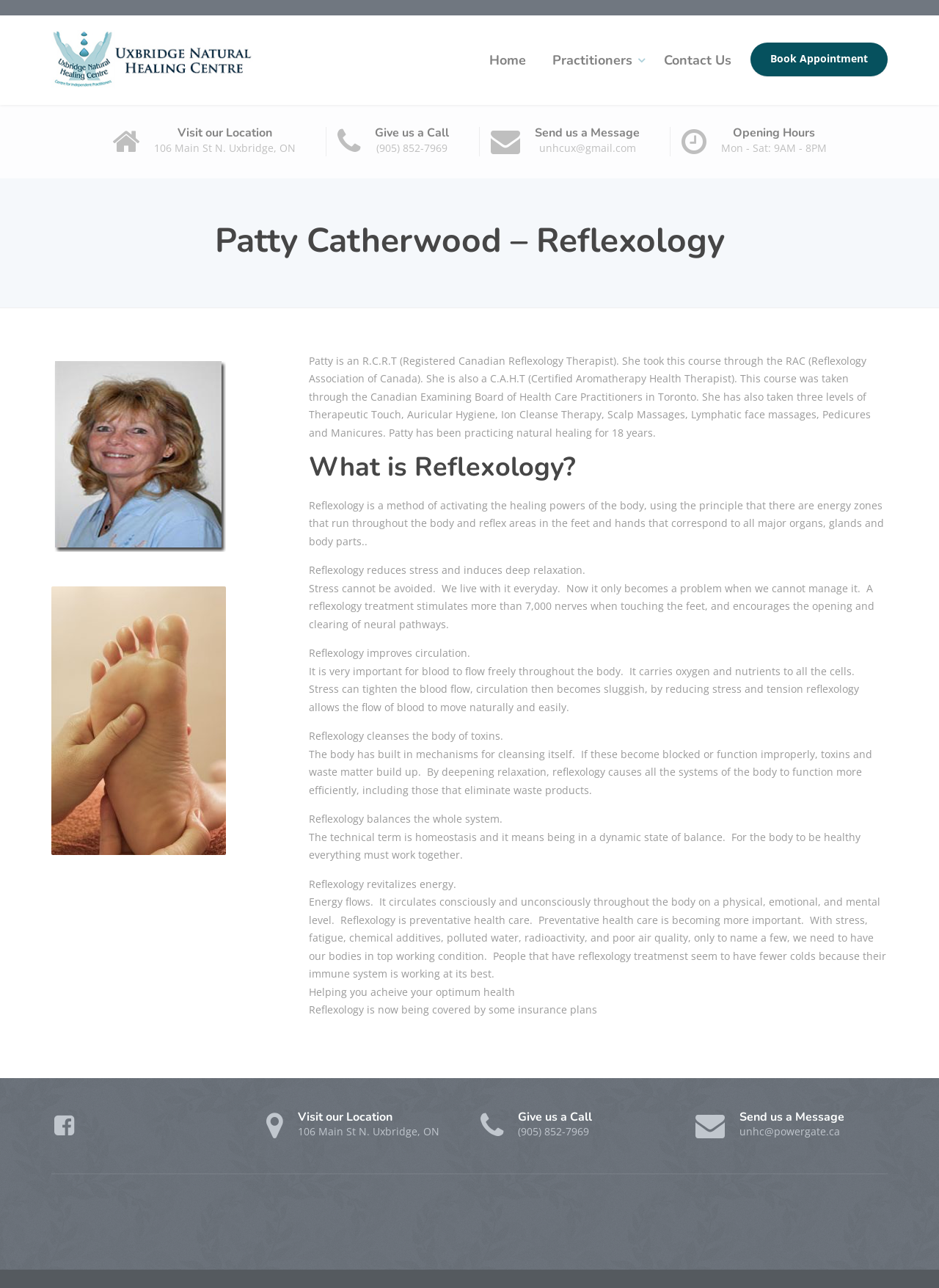What is the address of Uxbridge Natural Healing Center?
Based on the visual, give a brief answer using one word or a short phrase.

106 Main St N. Uxbridge, ON